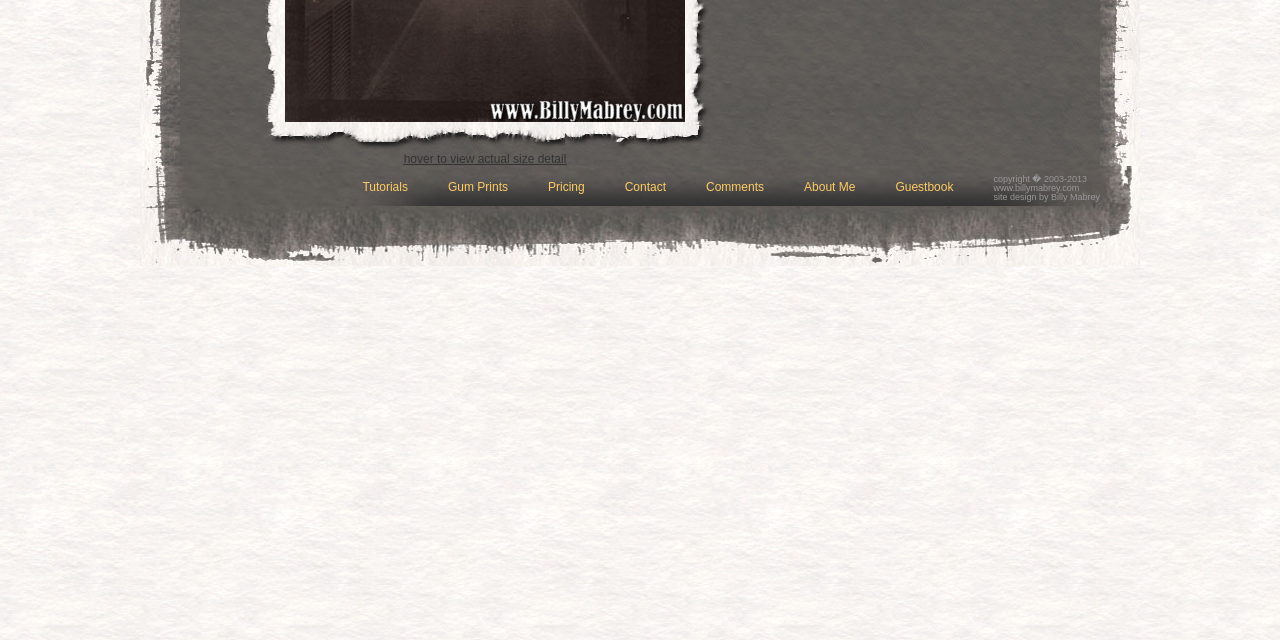Using the provided description Seasonal & Holiday », find the bounding box coordinates for the UI element. Provide the coordinates in (top-left x, top-left y, bottom-right x, bottom-right y) format, ensuring all values are between 0 and 1.

None